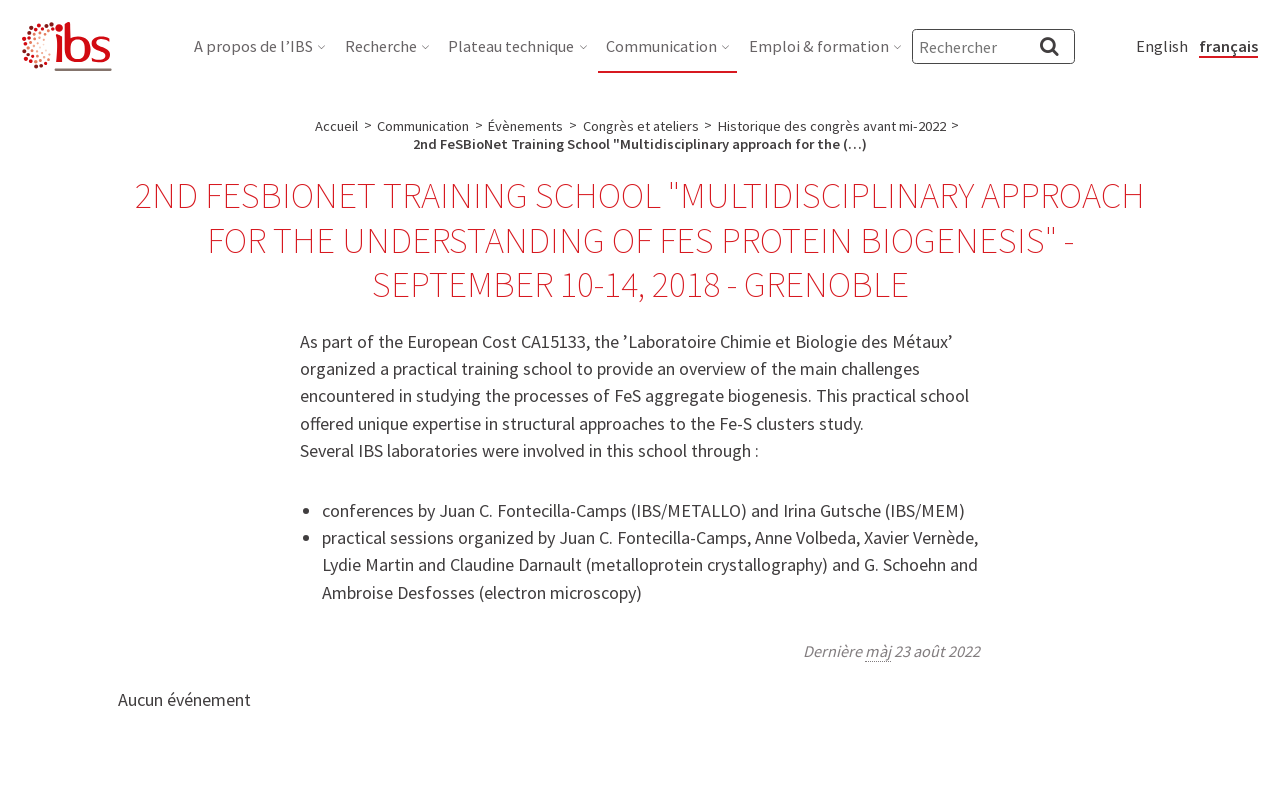Find the bounding box coordinates of the element's region that should be clicked in order to follow the given instruction: "Search for something". The coordinates should consist of four float numbers between 0 and 1, i.e., [left, top, right, bottom].

[0.713, 0.036, 0.84, 0.08]